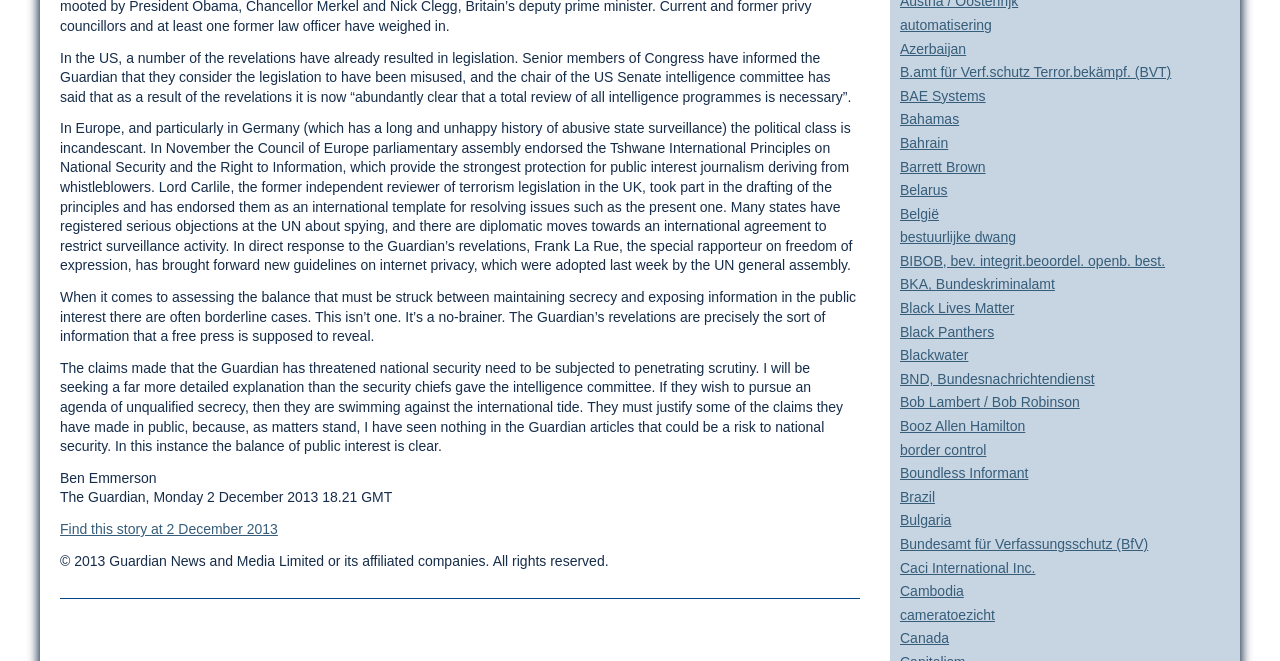How many links are on this webpage?
Look at the screenshot and give a one-word or phrase answer.

49